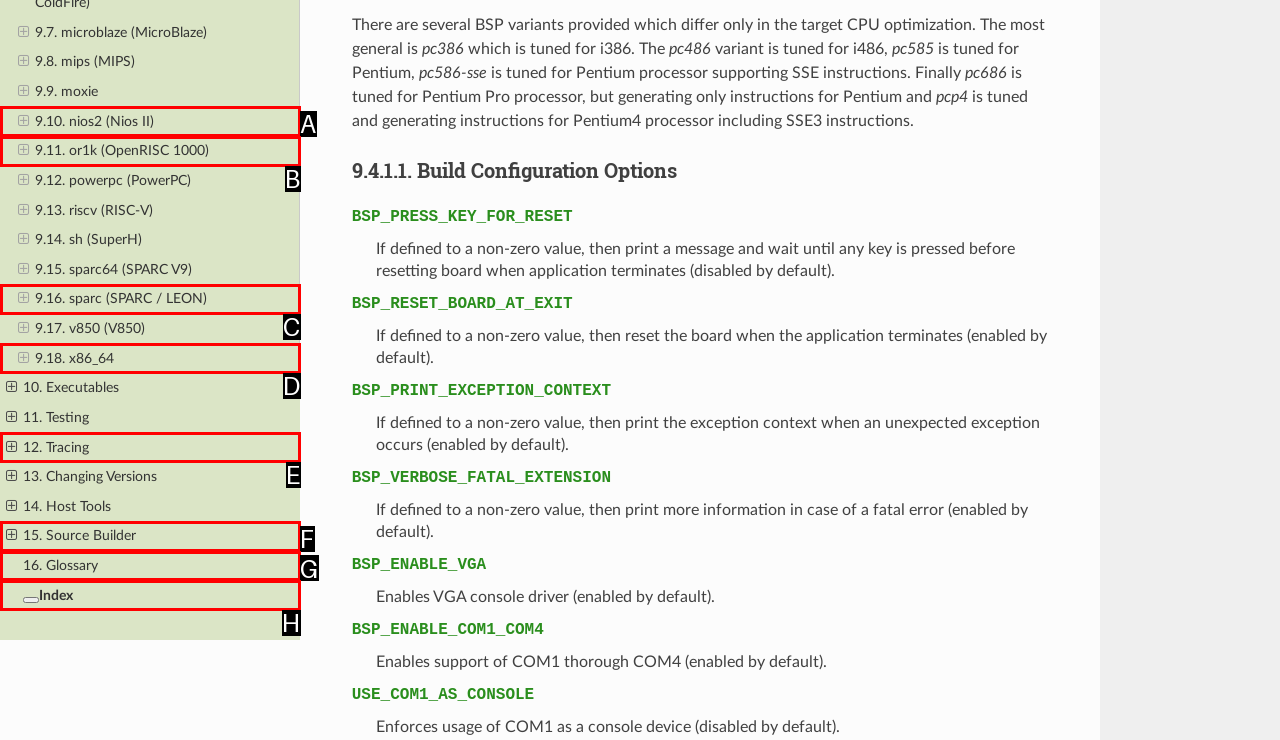Determine which HTML element best fits the description: 9.11. or1k (OpenRISC 1000)
Answer directly with the letter of the matching option from the available choices.

B